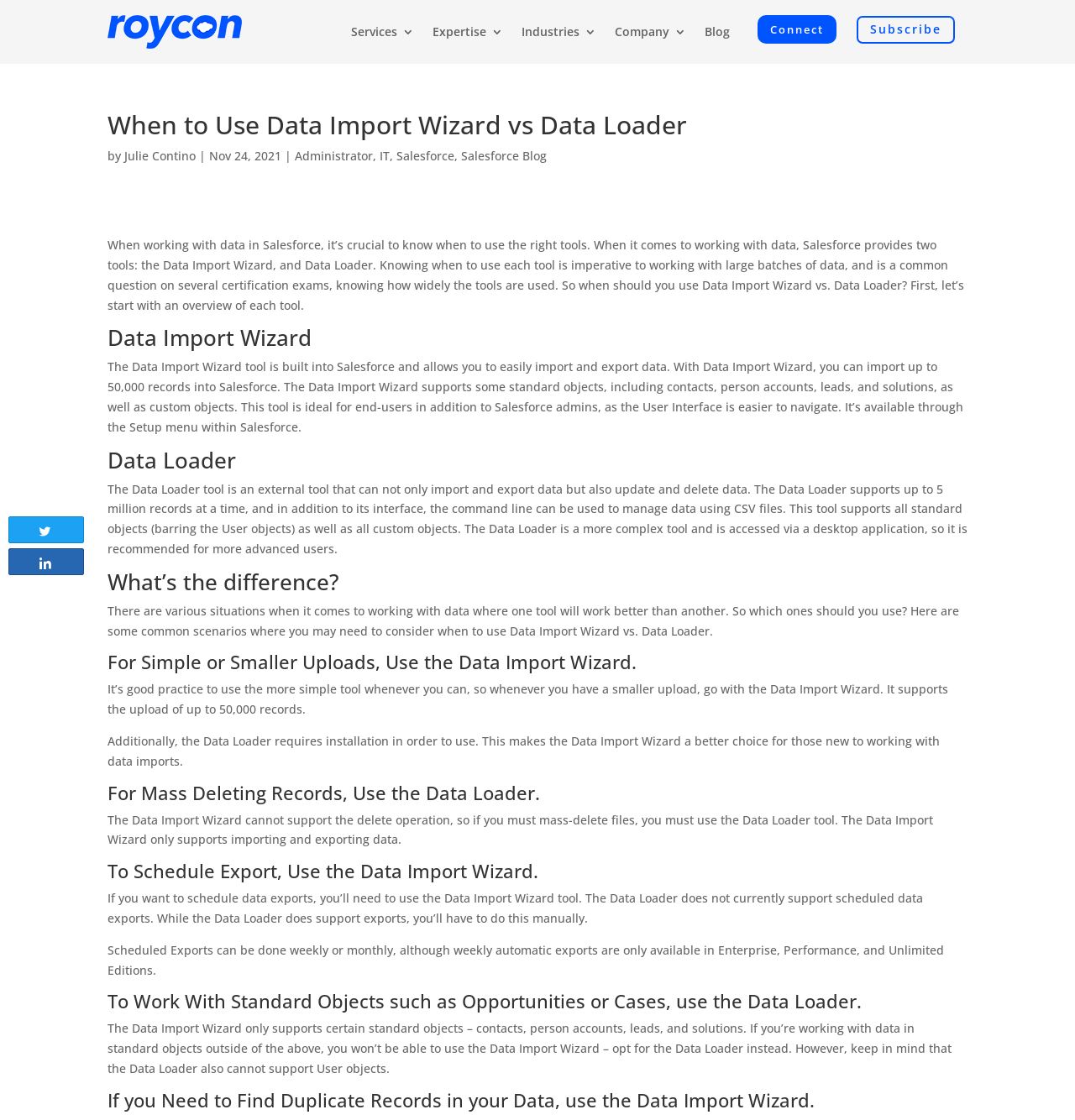Pinpoint the bounding box coordinates of the area that must be clicked to complete this instruction: "Read the blog post by Julie Contino".

[0.116, 0.132, 0.182, 0.146]